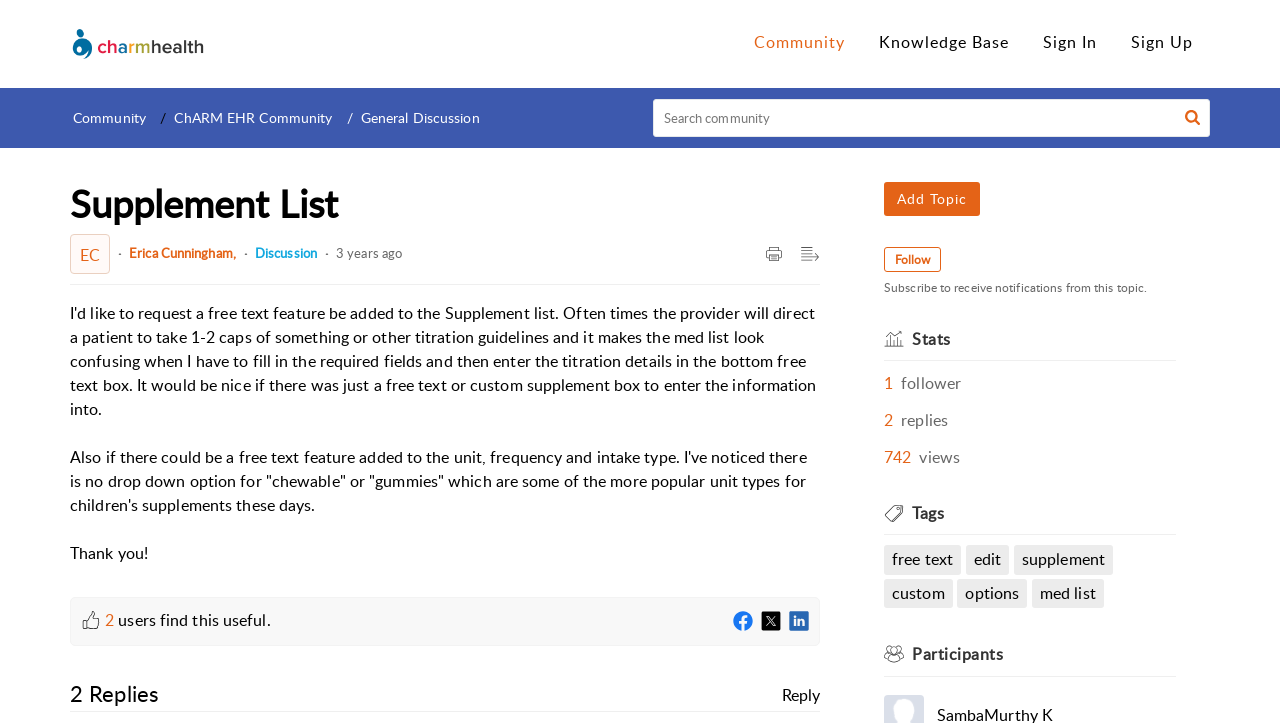Locate the UI element described as follows: "alt="MedicalMine Inc." aria-label="MedicalMine Inc. home"". Return the bounding box coordinates as four float numbers between 0 and 1 in the order [left, top, right, bottom].

[0.055, 0.036, 0.161, 0.085]